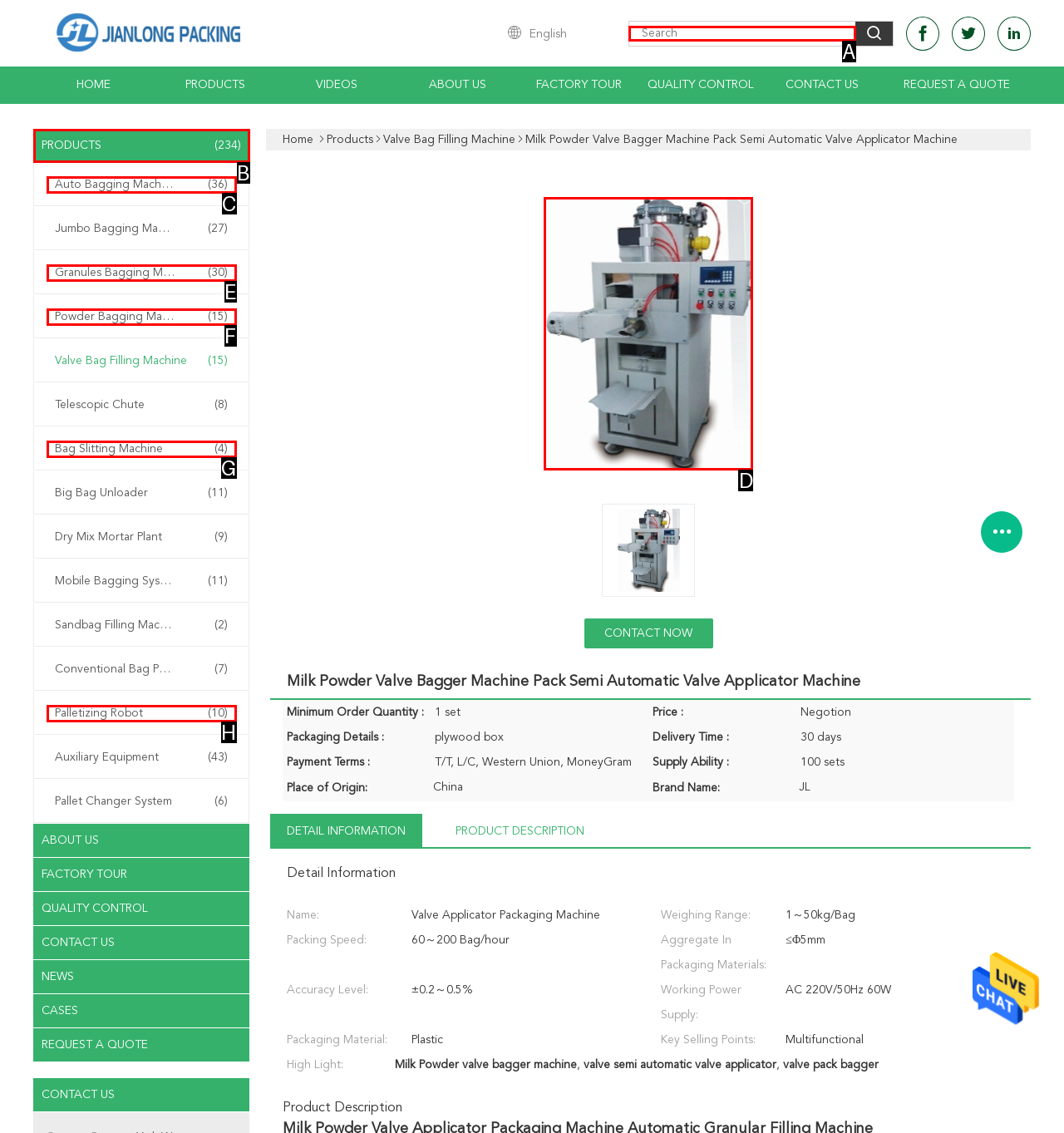To complete the task: Search for products, select the appropriate UI element to click. Respond with the letter of the correct option from the given choices.

A